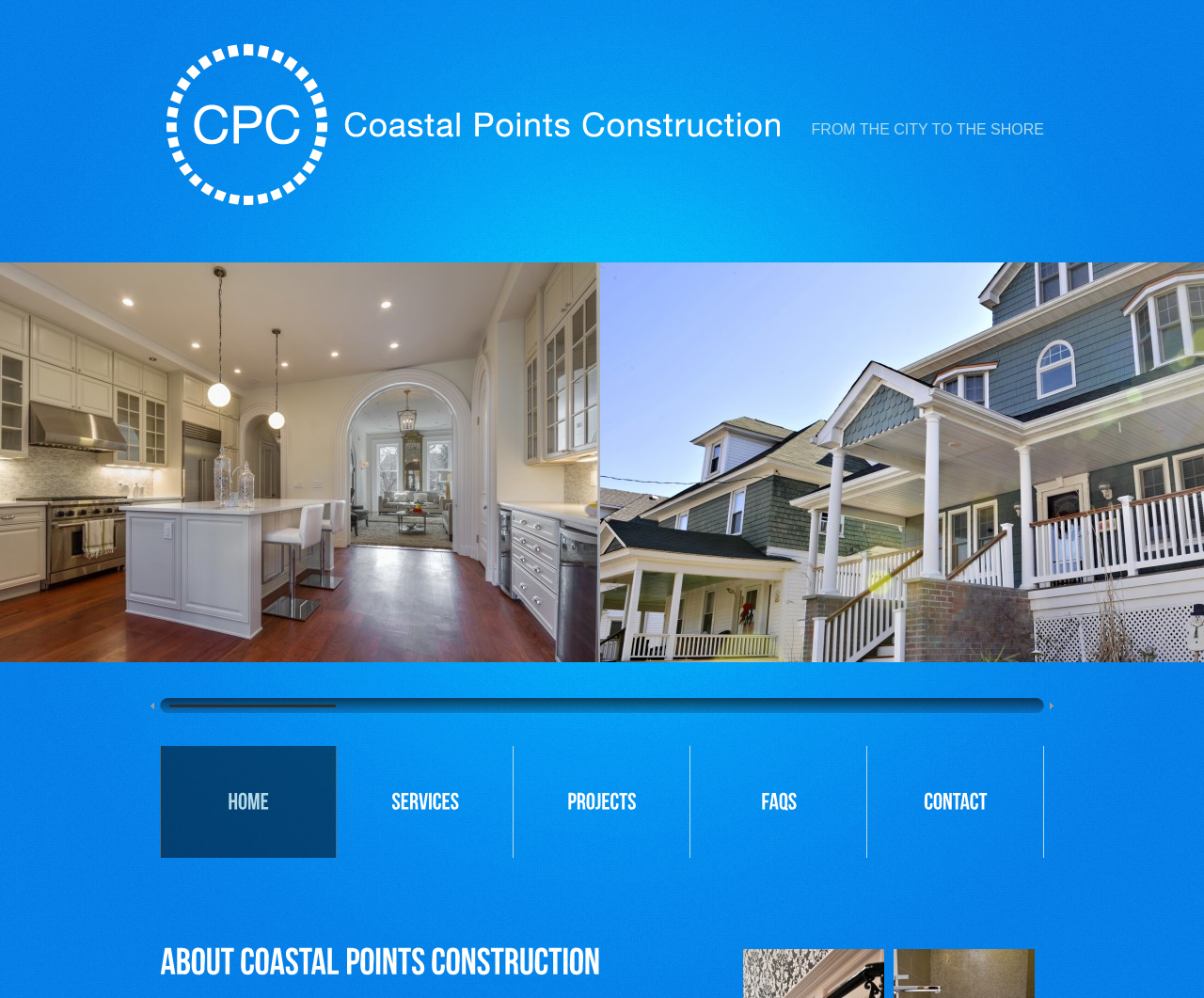Please provide a comprehensive answer to the question below using the information from the image: What type of image is at the top of the page?

The type of image at the top of the page can be inferred by looking at the image element with the text 'Coastal Points Construction', which is likely to be the company's logo.